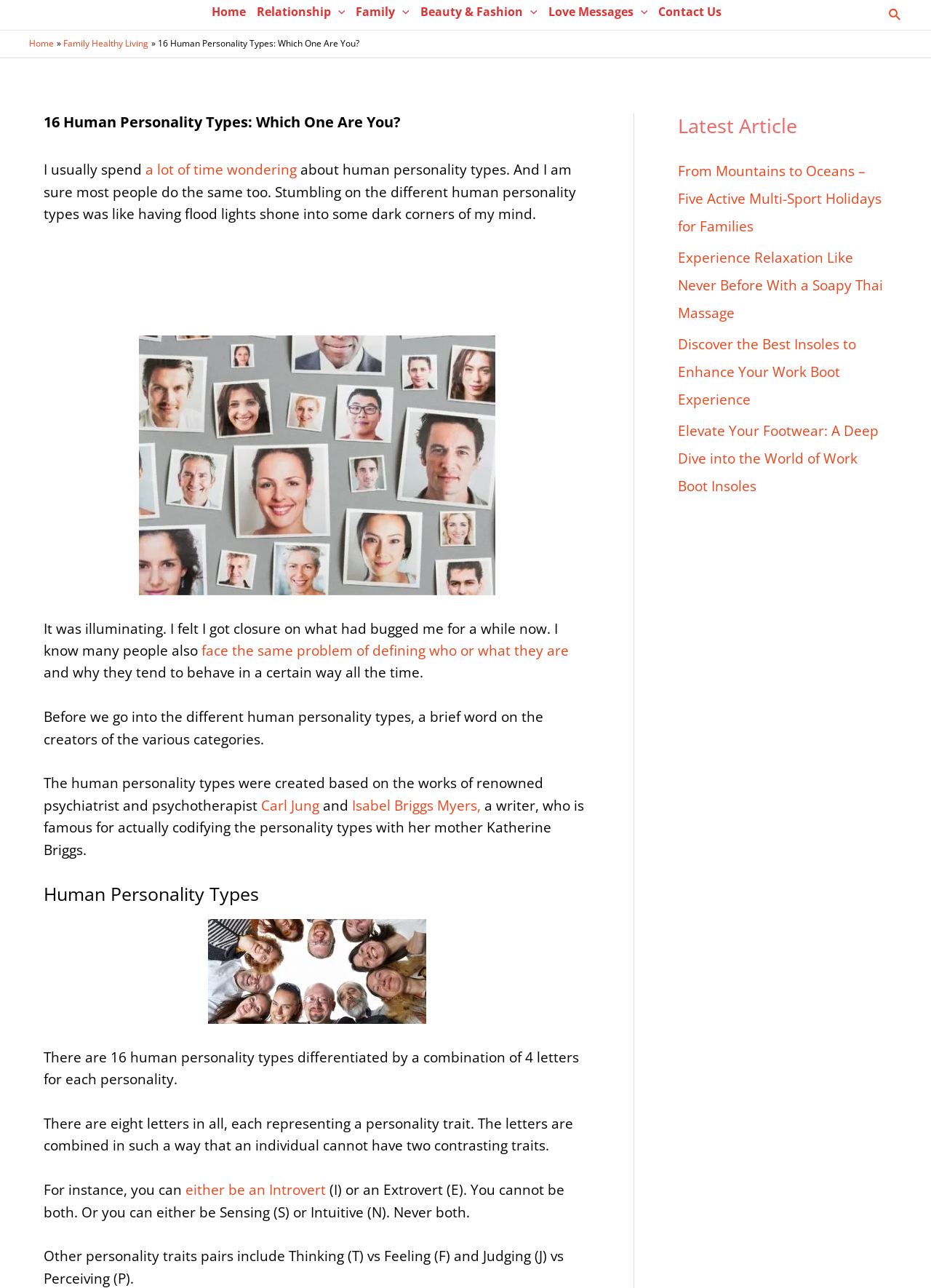Please identify the bounding box coordinates of where to click in order to follow the instruction: "Read the article 'From Mountains to Oceans – Five Active Multi-Sport Holidays for Families'".

[0.728, 0.126, 0.947, 0.183]